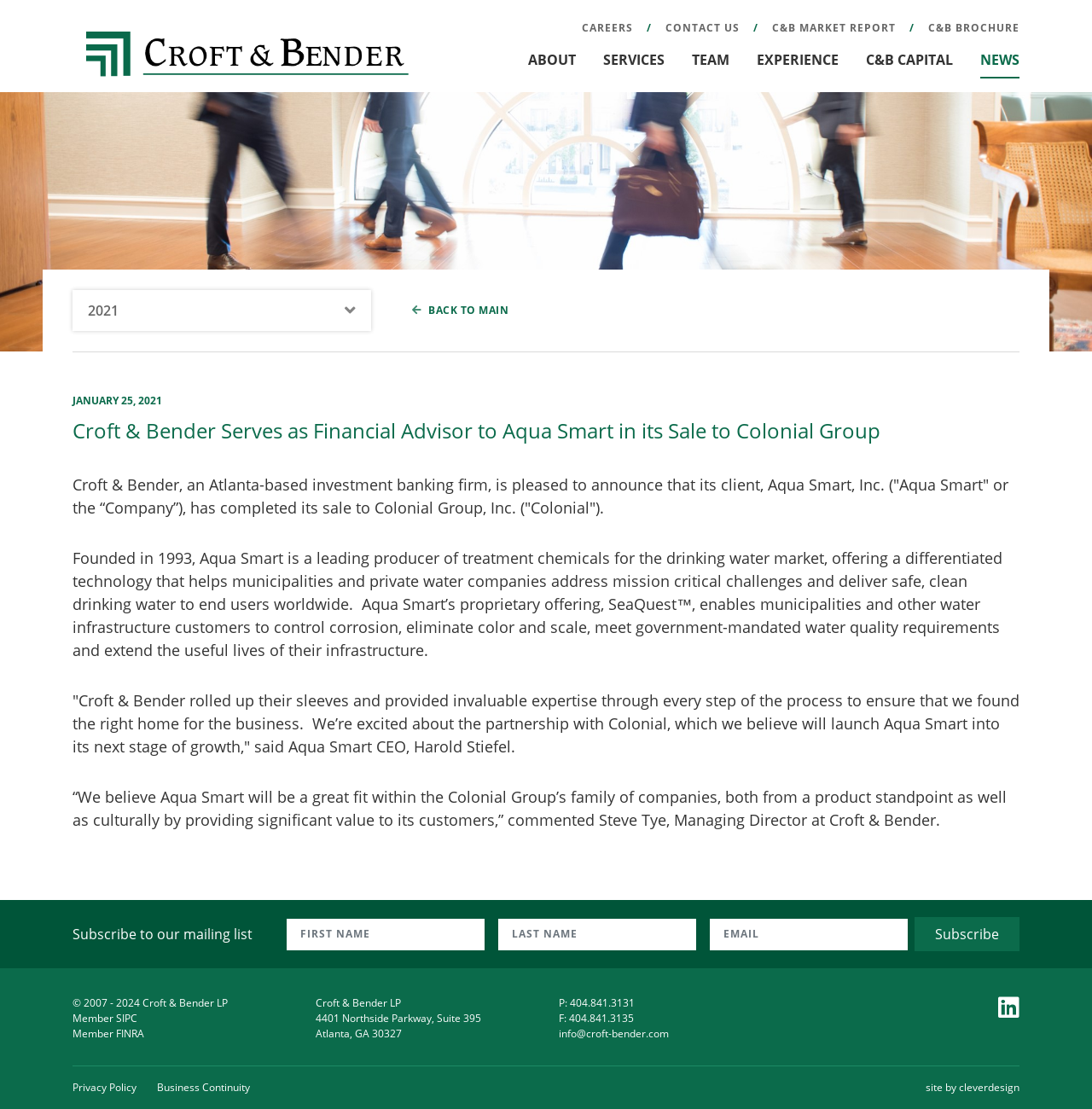Find the coordinates for the bounding box of the element with this description: "Mergers & Acquisitions".

[0.549, 0.077, 0.723, 0.102]